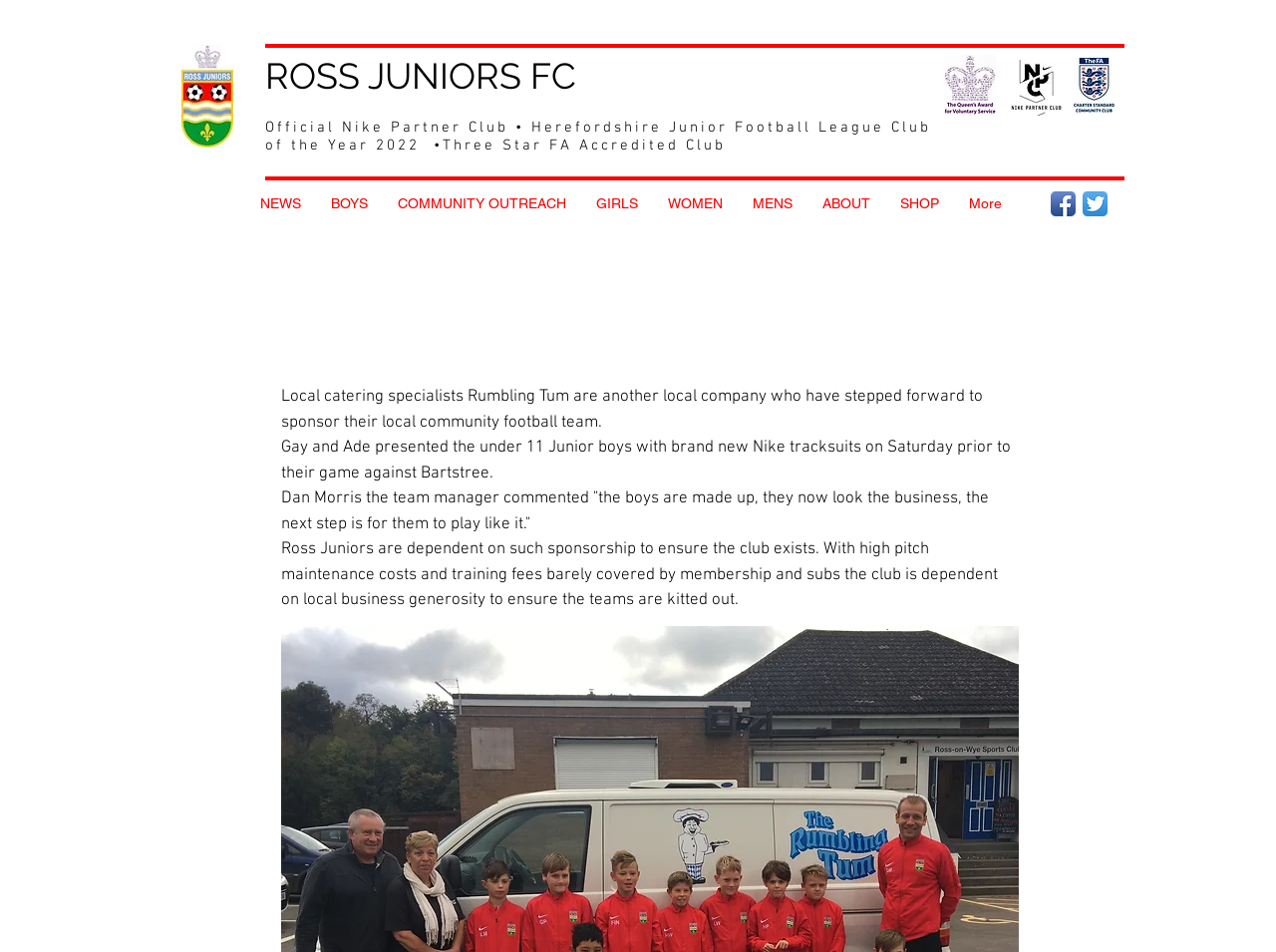What is the company that sponsored the under 11 Junior boys?
Please use the image to deliver a detailed and complete answer.

I found the answer by reading the text content of the webpage, specifically the sentence 'Local catering specialists Rumbling Tum are another local company who have stepped forward to sponsor their local community football team.' which mentions the company name.